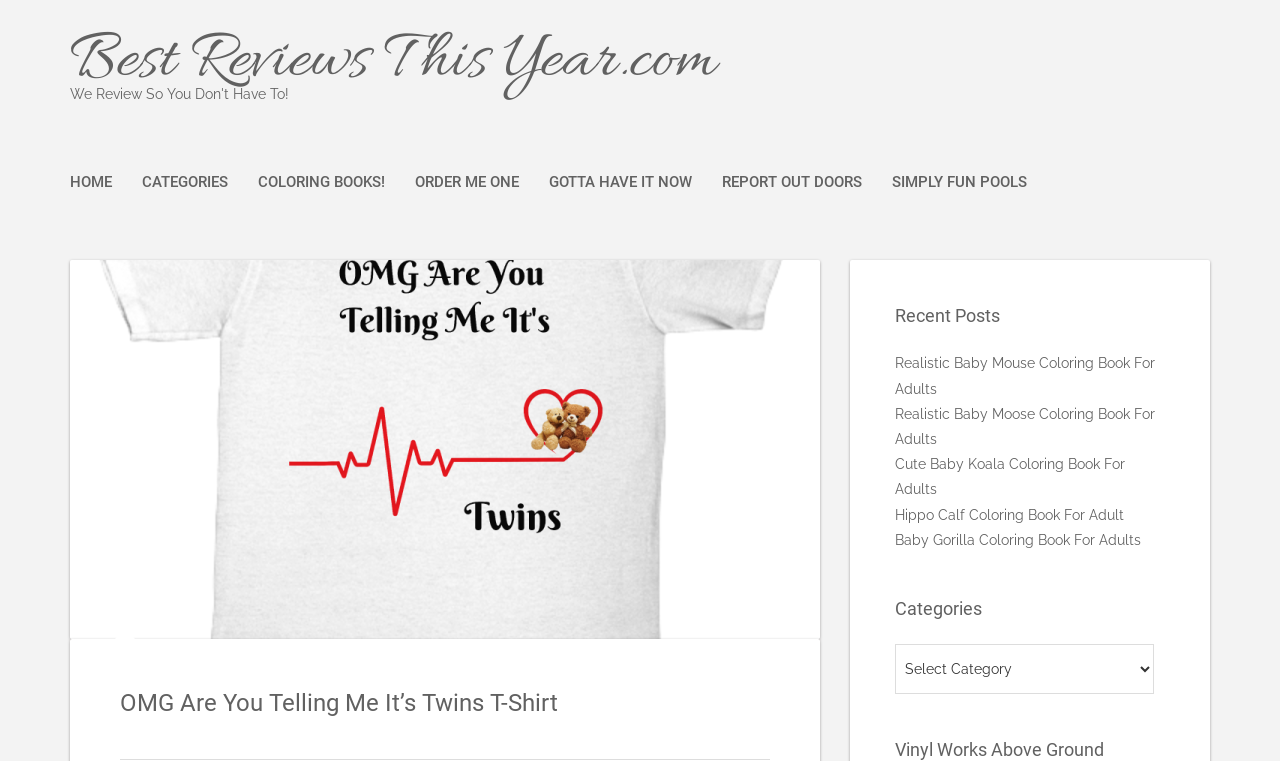Determine the bounding box coordinates of the UI element described below. Use the format (top-left x, top-left y, bottom-right x, bottom-right y) with floating point numbers between 0 and 1: Gotta Have It Now

[0.429, 0.227, 0.541, 0.256]